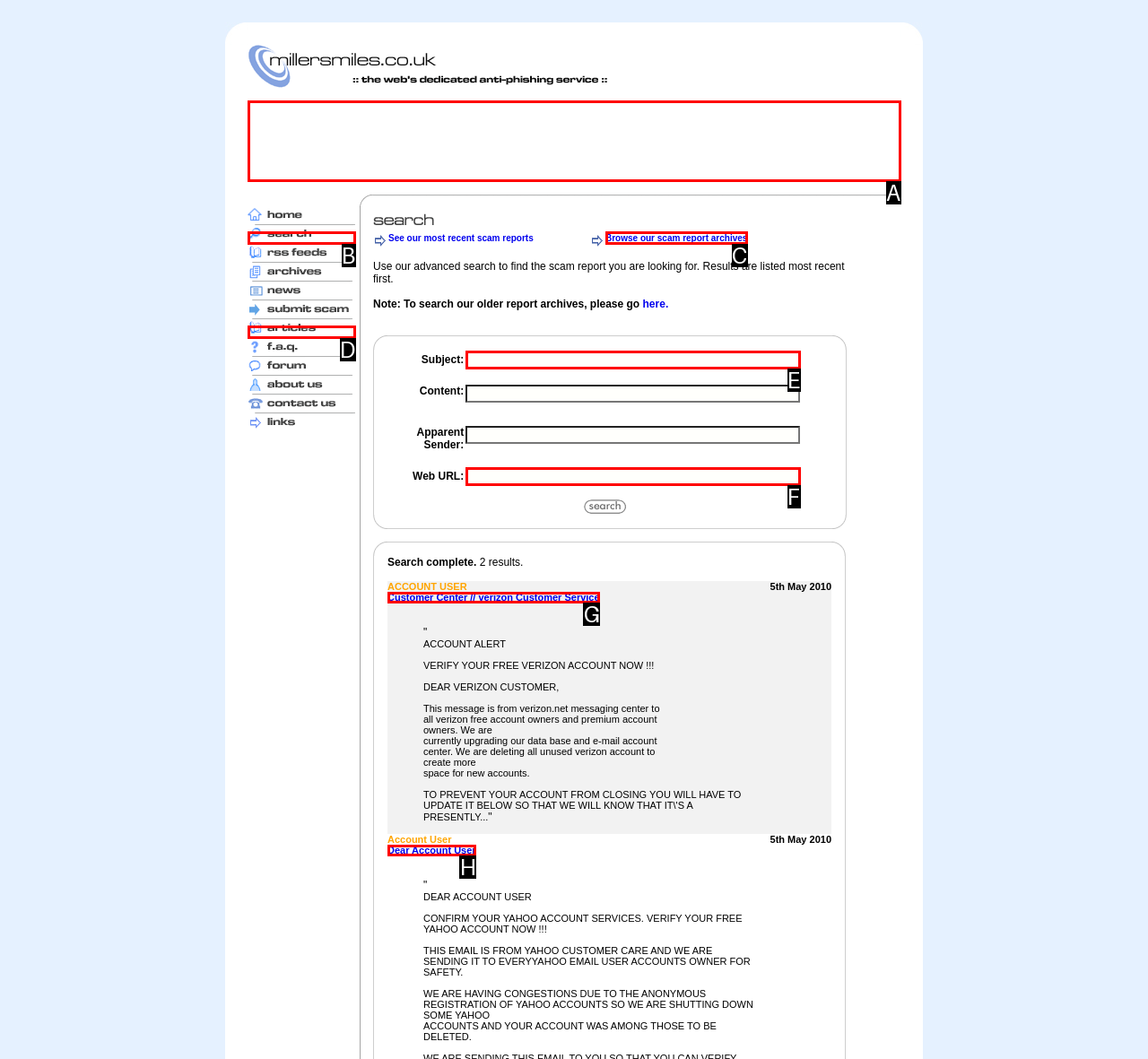Which option is described as follows: Browse our scam report archives
Answer with the letter of the matching option directly.

C